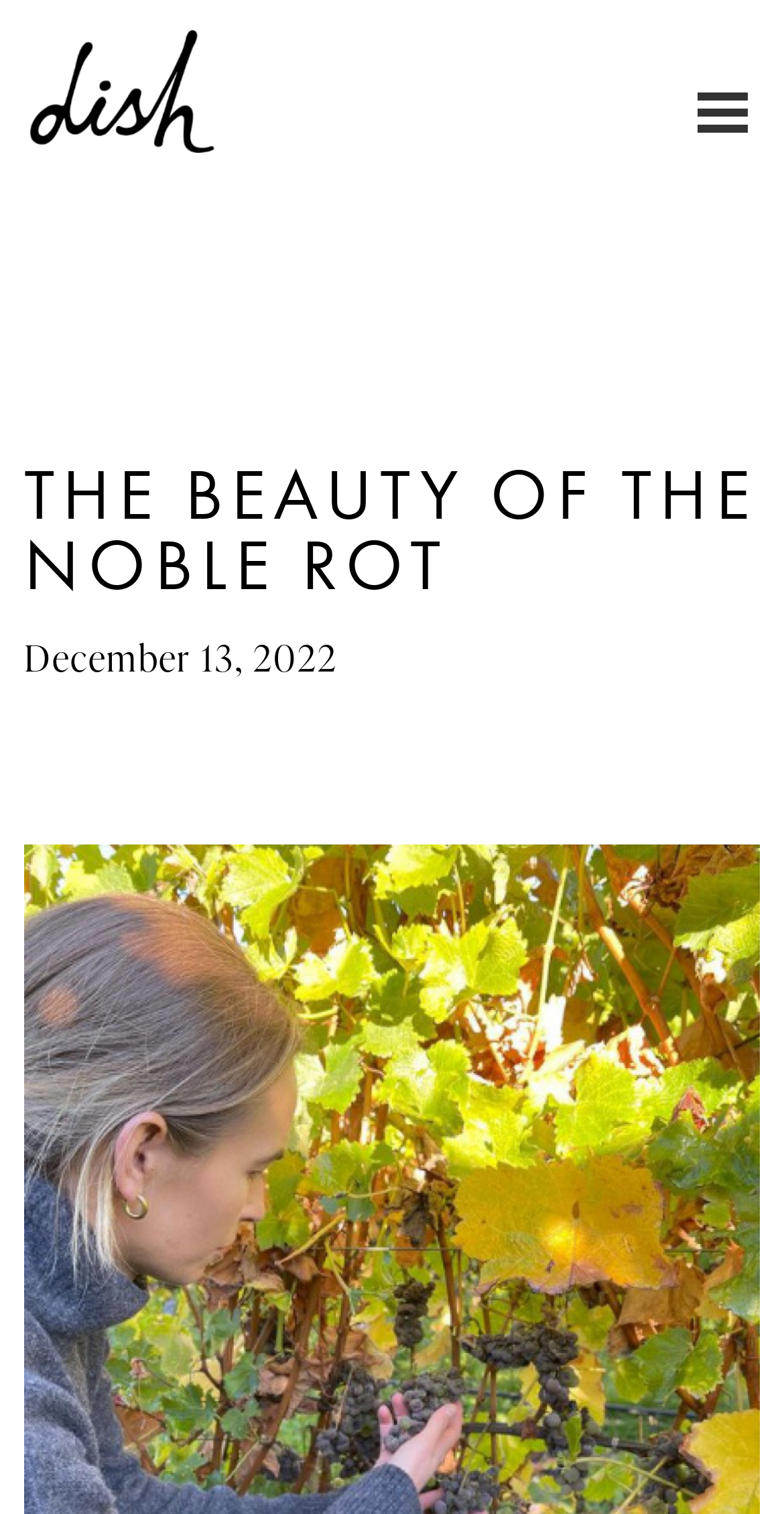Please identify the primary heading of the webpage and give its text content.

THE BEAUTY OF THE NOBLE ROT